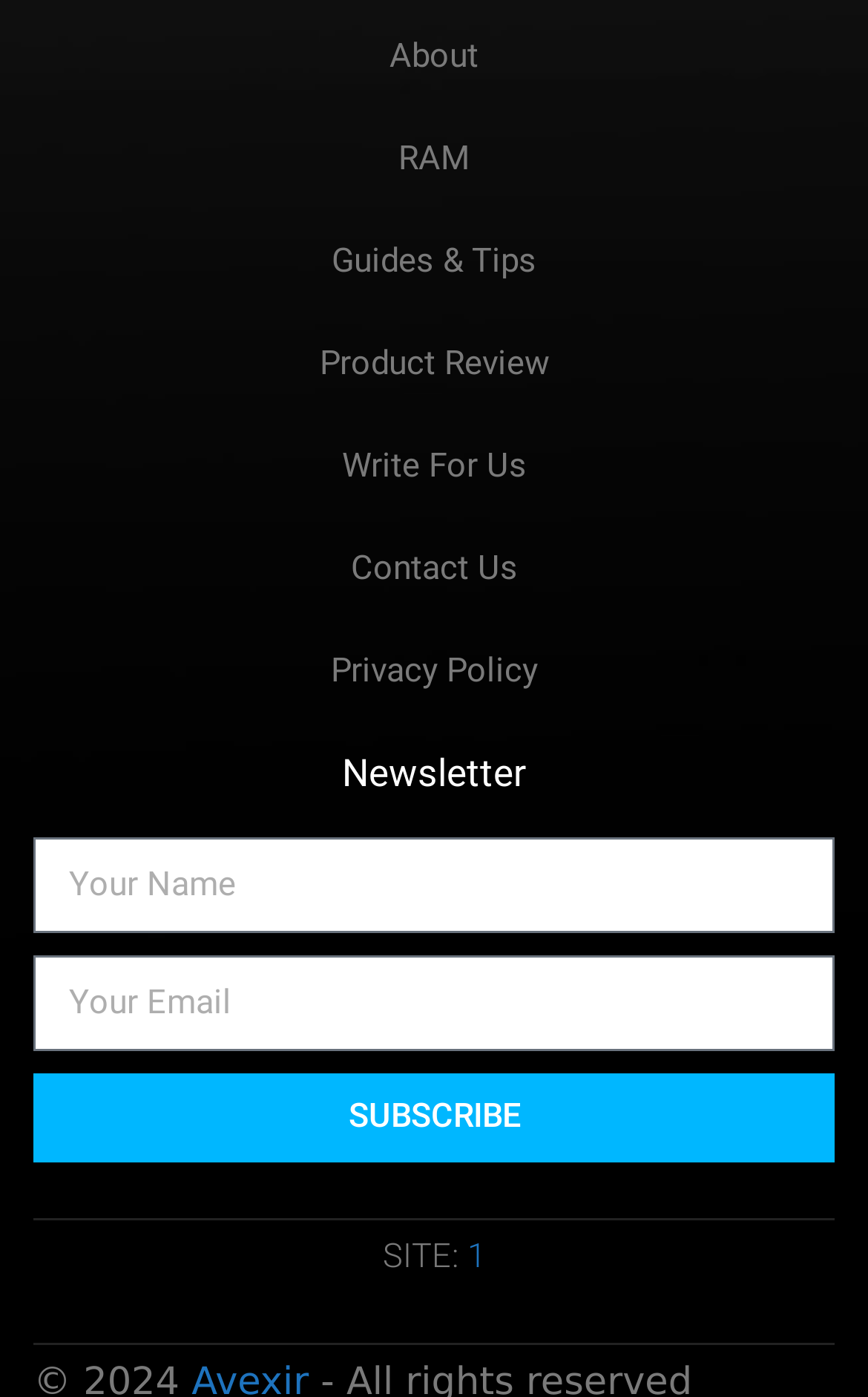Show the bounding box coordinates for the element that needs to be clicked to execute the following instruction: "Visit the Product Review page". Provide the coordinates in the form of four float numbers between 0 and 1, i.e., [left, top, right, bottom].

[0.038, 0.222, 0.962, 0.296]